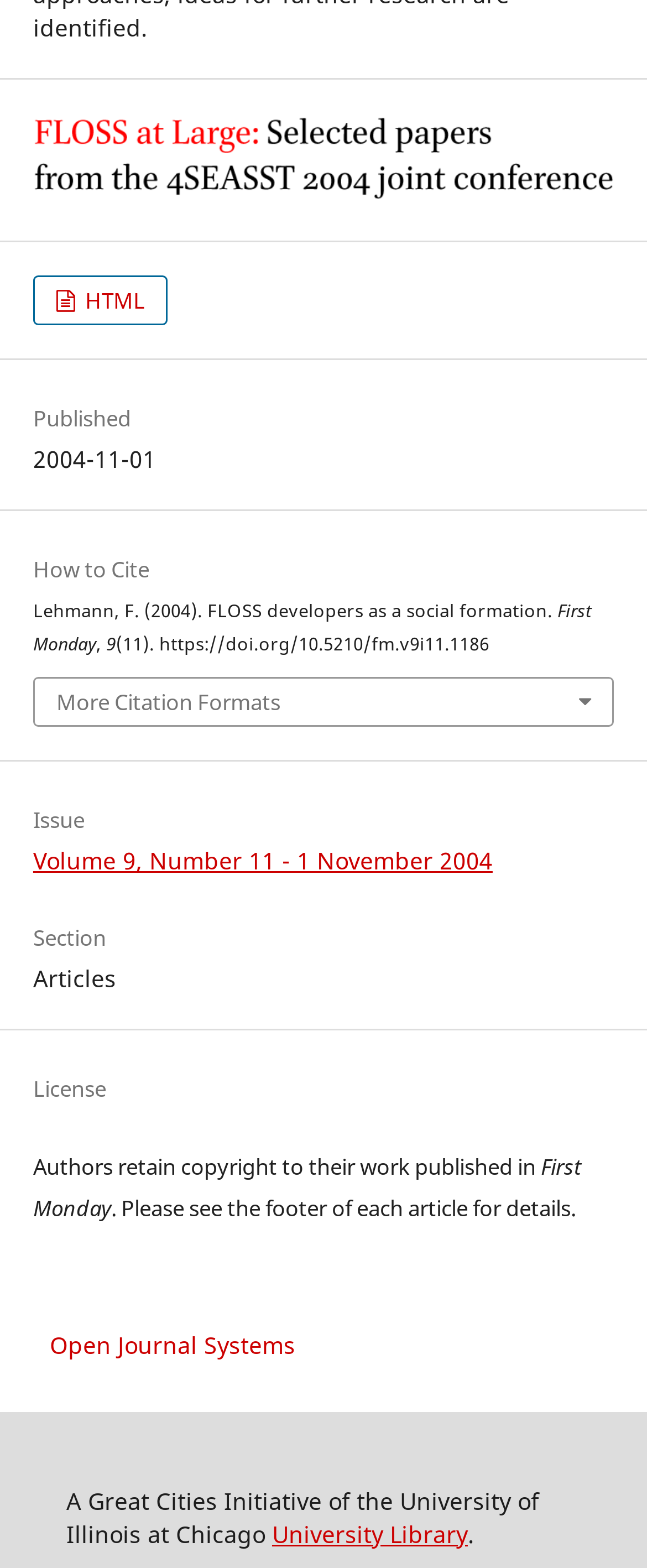Respond to the question below with a single word or phrase:
What is the name of the university associated with the journal?

University of Illinois at Chicago